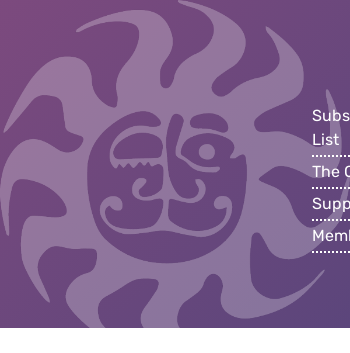Provide a one-word or short-phrase answer to the question:
What is the name of the organization featured on the webpage?

Mariposa Folk Festival and Foundation